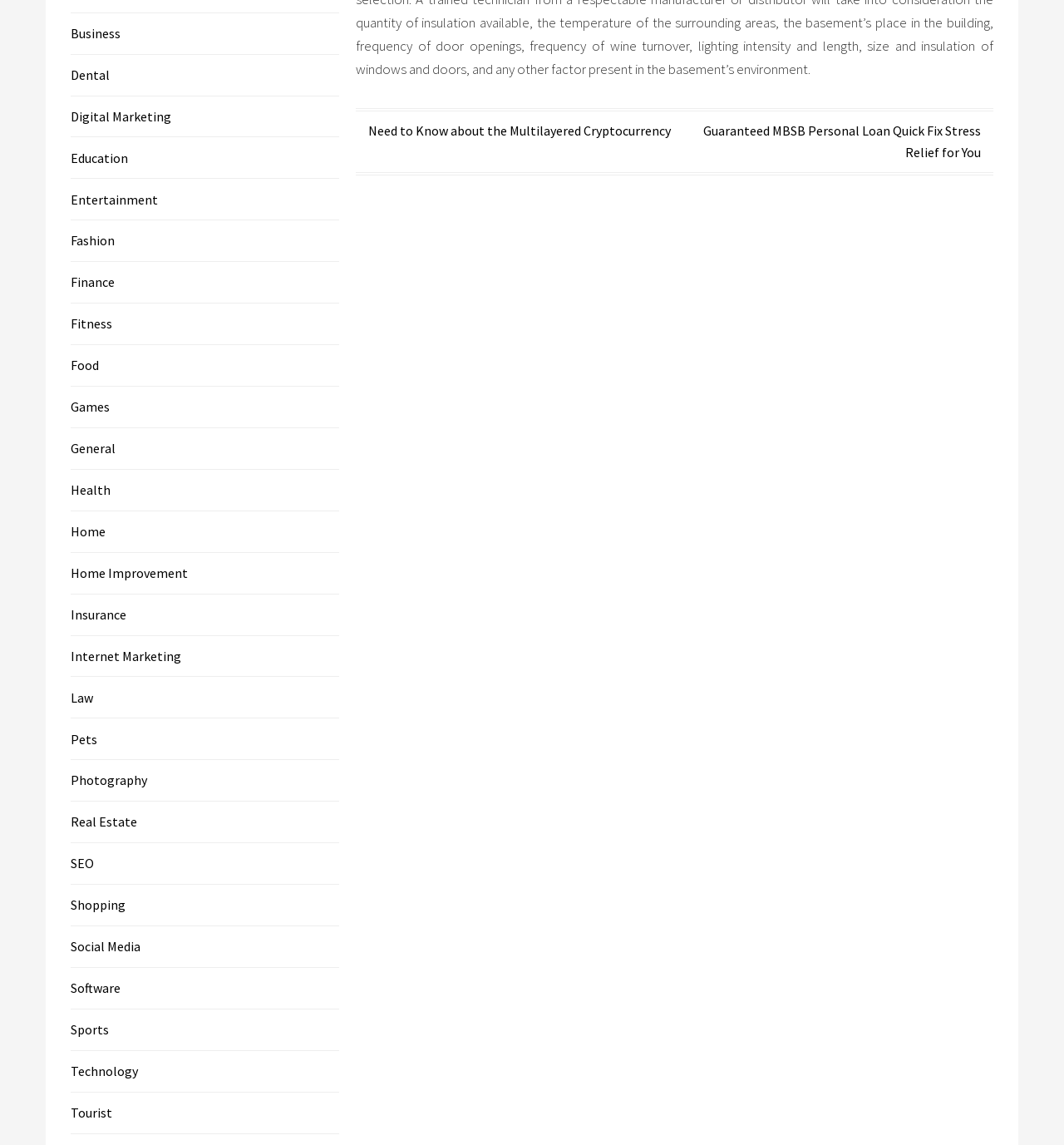Please indicate the bounding box coordinates for the clickable area to complete the following task: "Read the 'Guaranteed MBSB Personal Loan Quick Fix Stress Relief for You' article". The coordinates should be specified as four float numbers between 0 and 1, i.e., [left, top, right, bottom].

[0.661, 0.106, 0.922, 0.14]